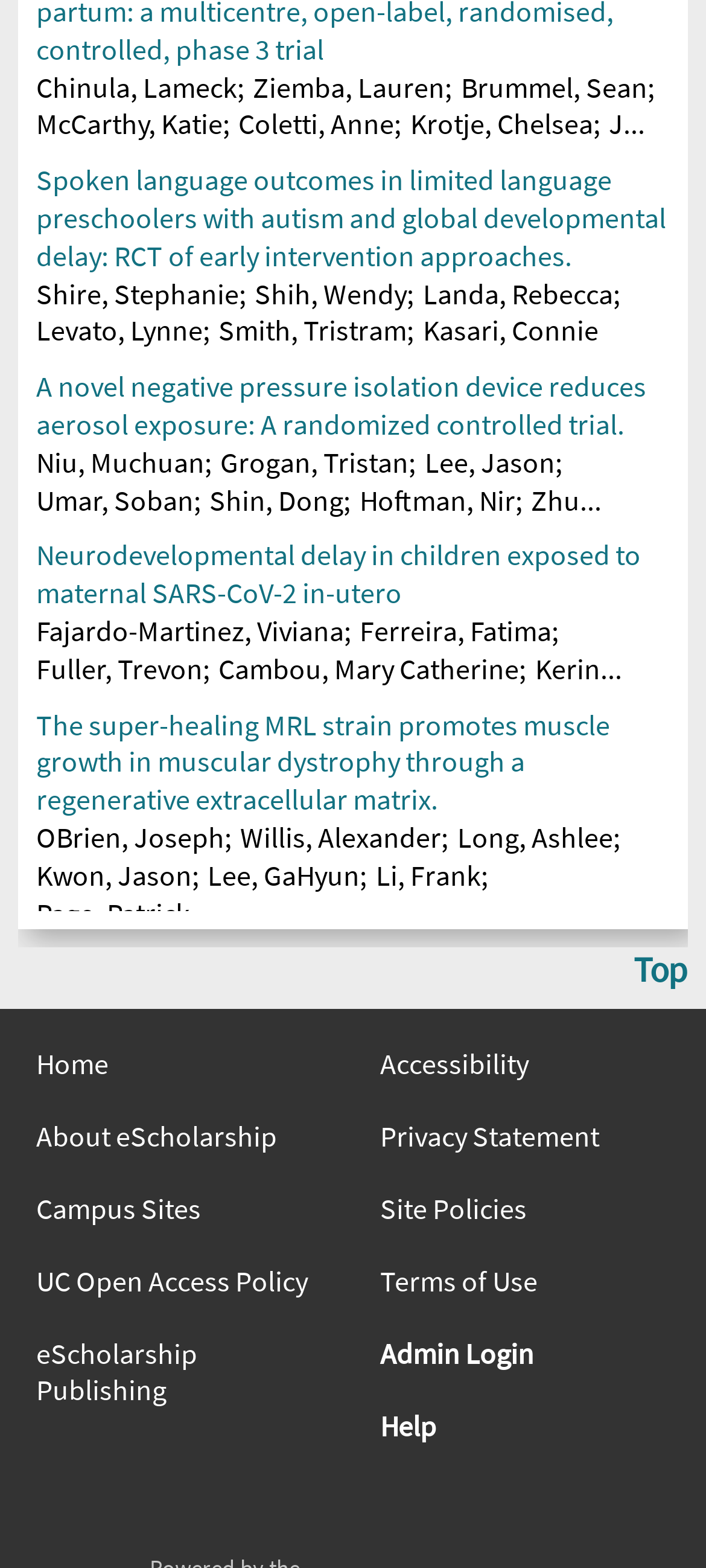Identify the coordinates of the bounding box for the element that must be clicked to accomplish the instruction: "Visit the eScholarship, University of California homepage".

[0.16, 0.944, 0.84, 0.967]